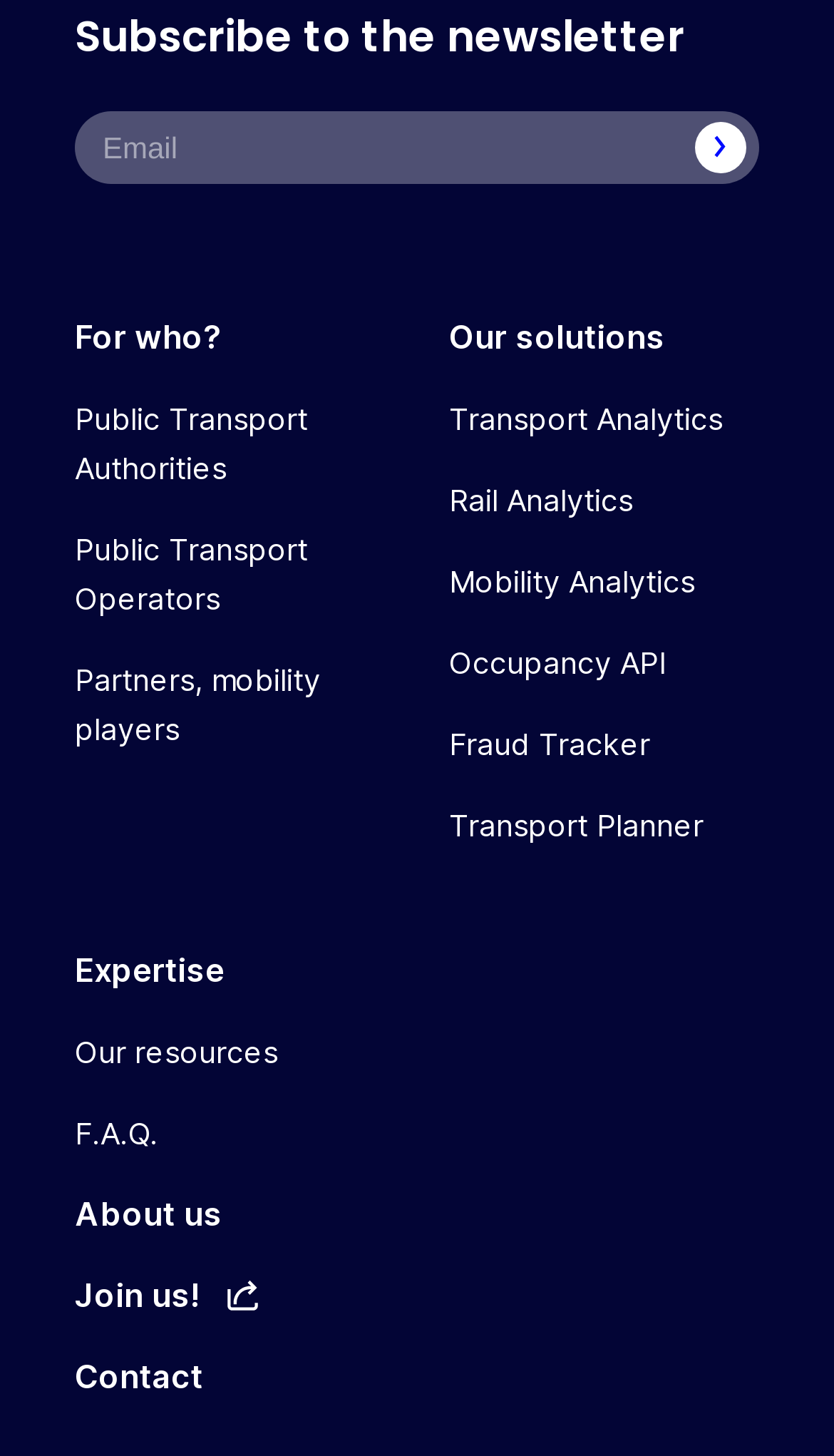How many categories are there for 'who'?
Using the image, elaborate on the answer with as much detail as possible.

There are three categories for 'who': 'Public Transport Authorities', 'Public Transport Operators', and 'Partners, mobility players', which can be counted based on their OCR text and bounding box coordinates.